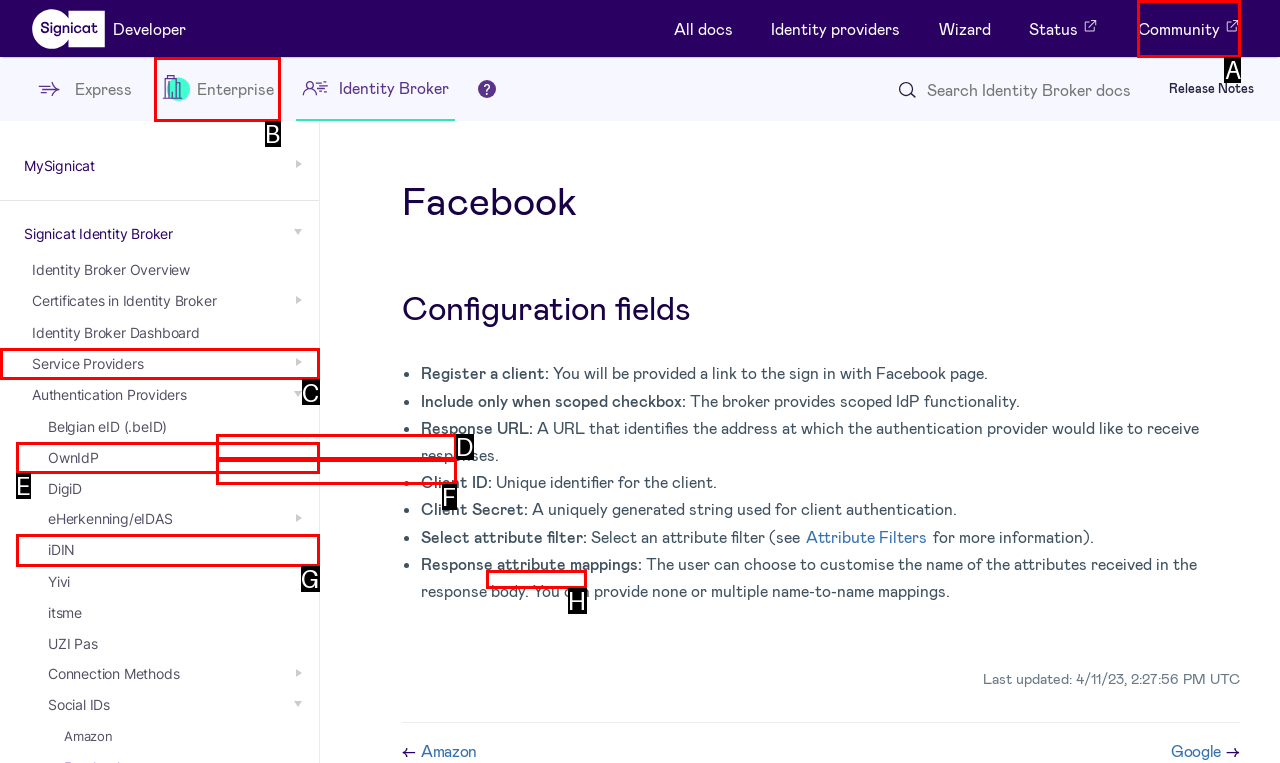Look at the highlighted elements in the screenshot and tell me which letter corresponds to the task: Take the Wizard.

H